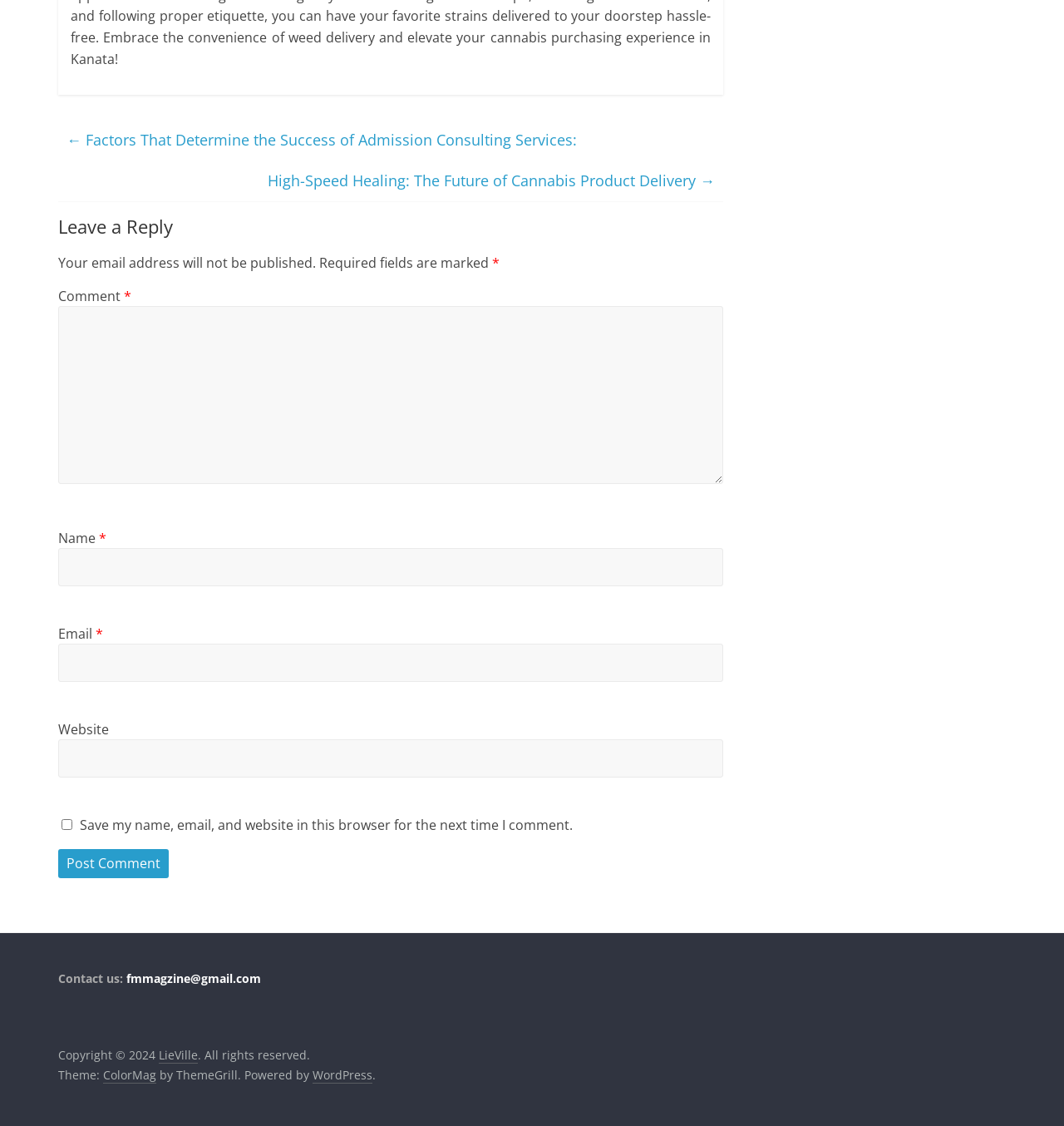Kindly determine the bounding box coordinates of the area that needs to be clicked to fulfill this instruction: "Leave a reply".

[0.055, 0.19, 0.68, 0.224]